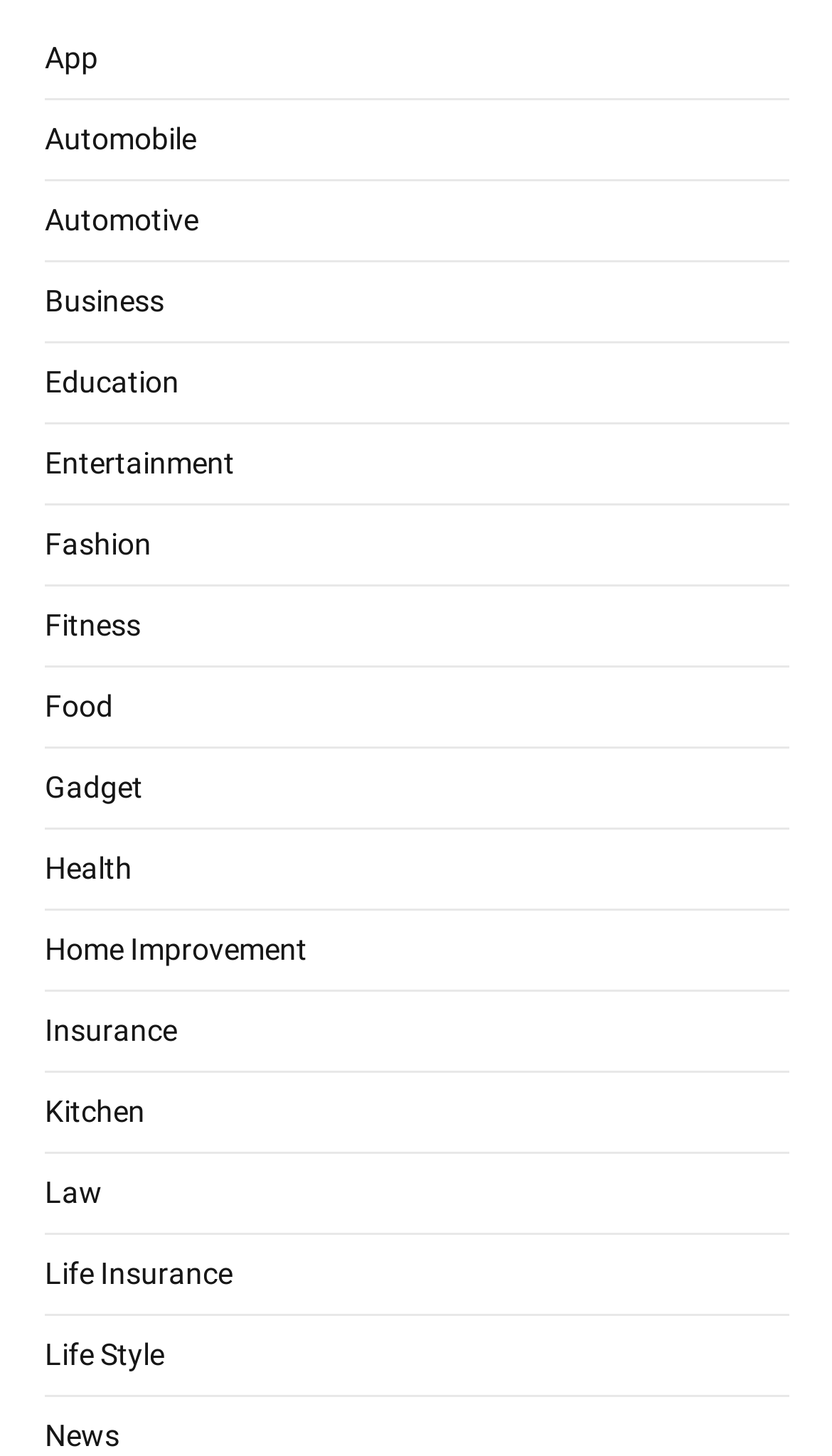Select the bounding box coordinates of the element I need to click to carry out the following instruction: "Browse Automobile".

[0.054, 0.084, 0.236, 0.107]